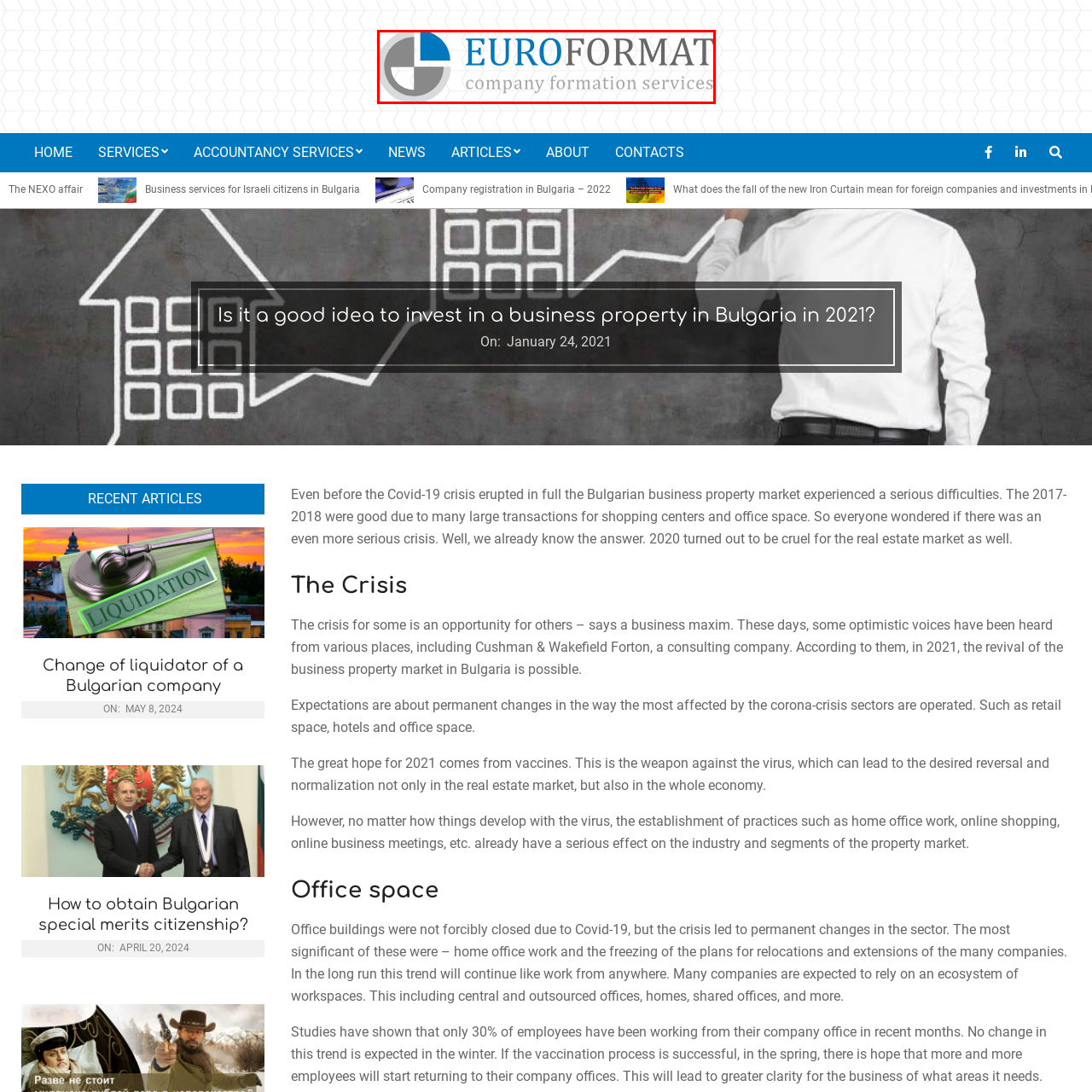Refer to the image marked by the red boundary and provide a single word or phrase in response to the question:
What service does Euroformat specialize in?

Company formation services